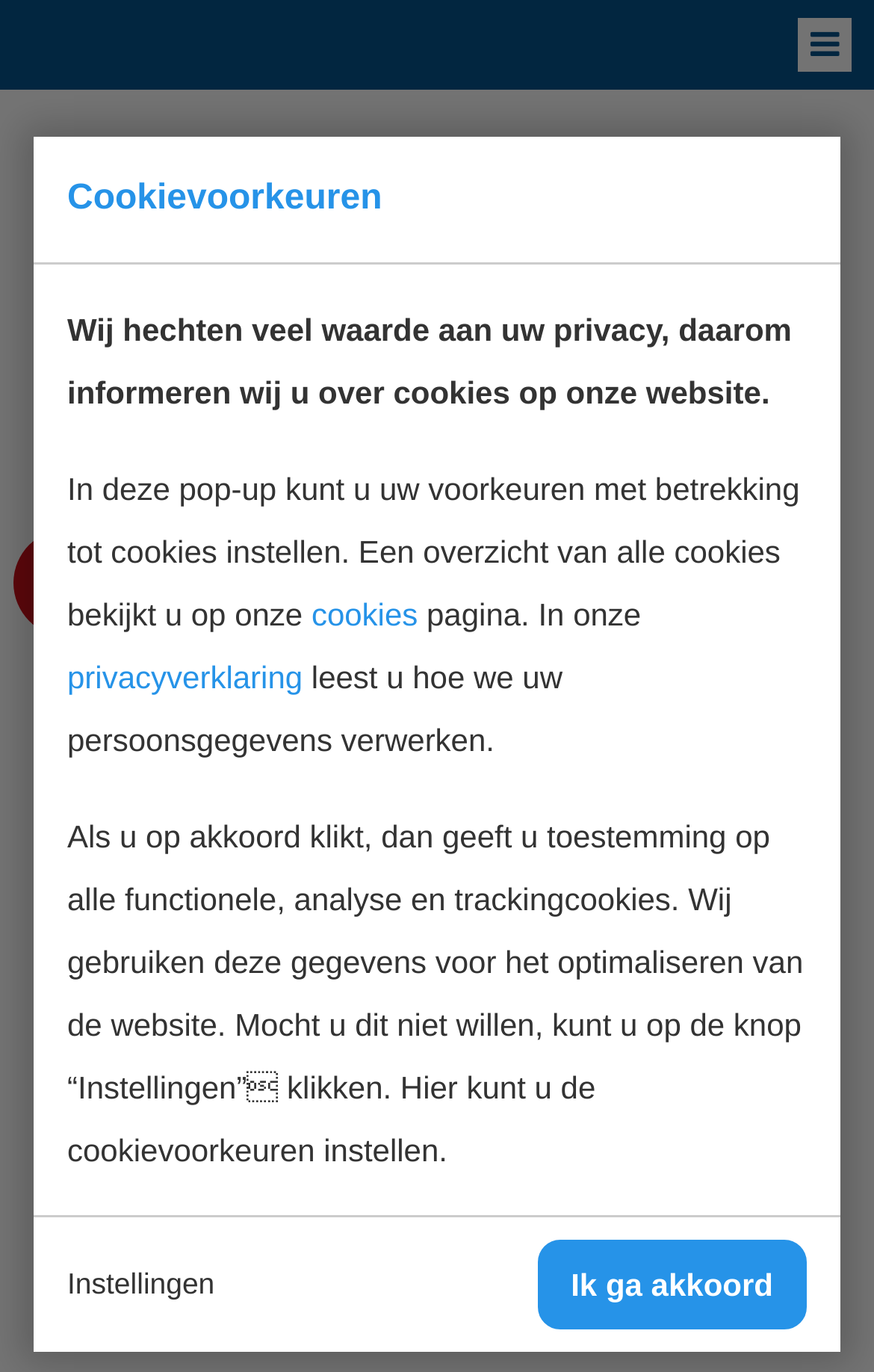What is the name of the company?
Answer the question in a detailed and comprehensive manner.

I found the company name by looking at the top section of the webpage, where I saw a link and an image with the text 'InnoFunding B.V.'.